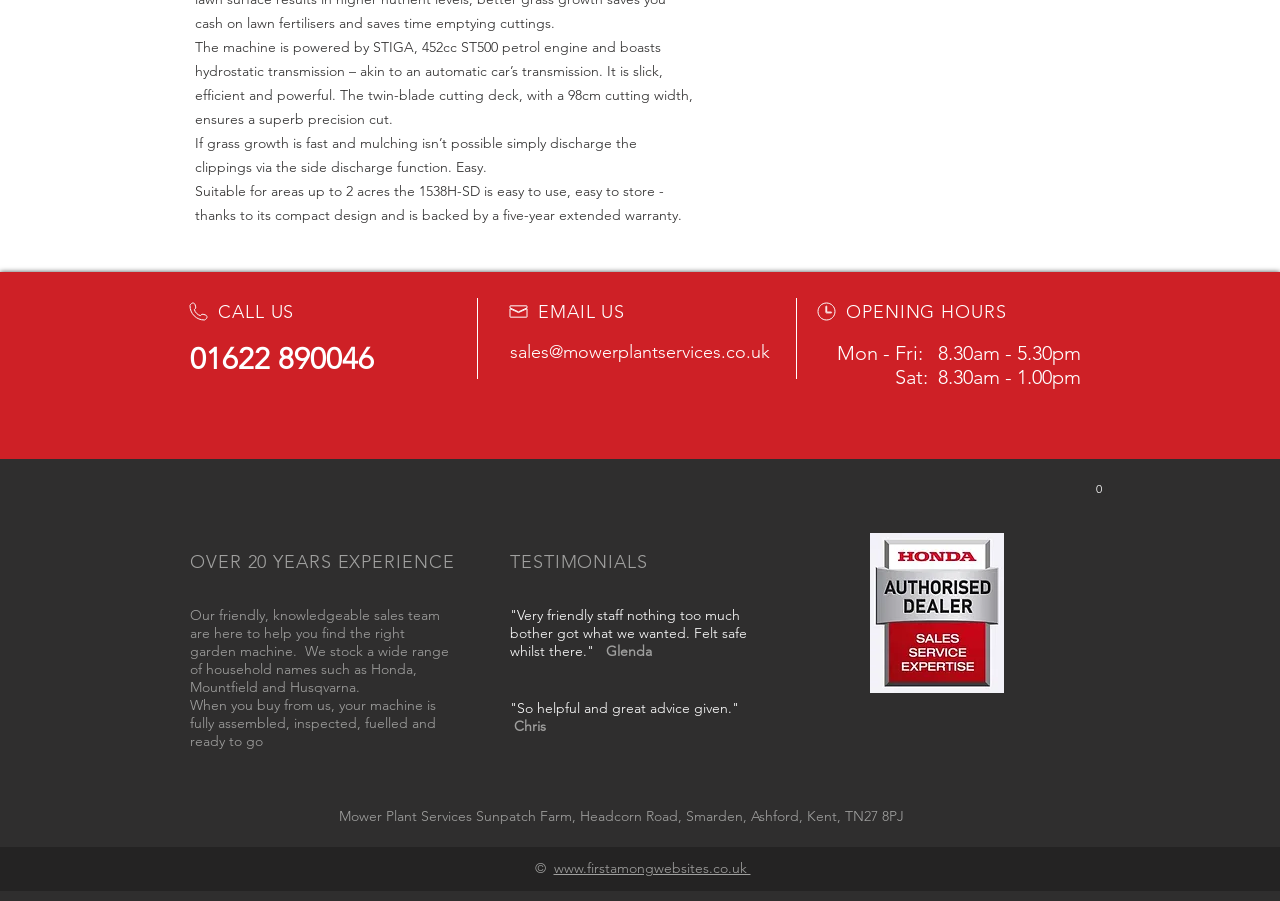Use the information in the screenshot to answer the question comprehensively: What is the horsepower of the STIGA petrol engine?

The horsepower of the STIGA petrol engine can be found in the first paragraph of text, which states 'The machine is powered by STIGA, 452cc ST500 petrol engine...'. This indicates that the engine has a horsepower of 452cc.